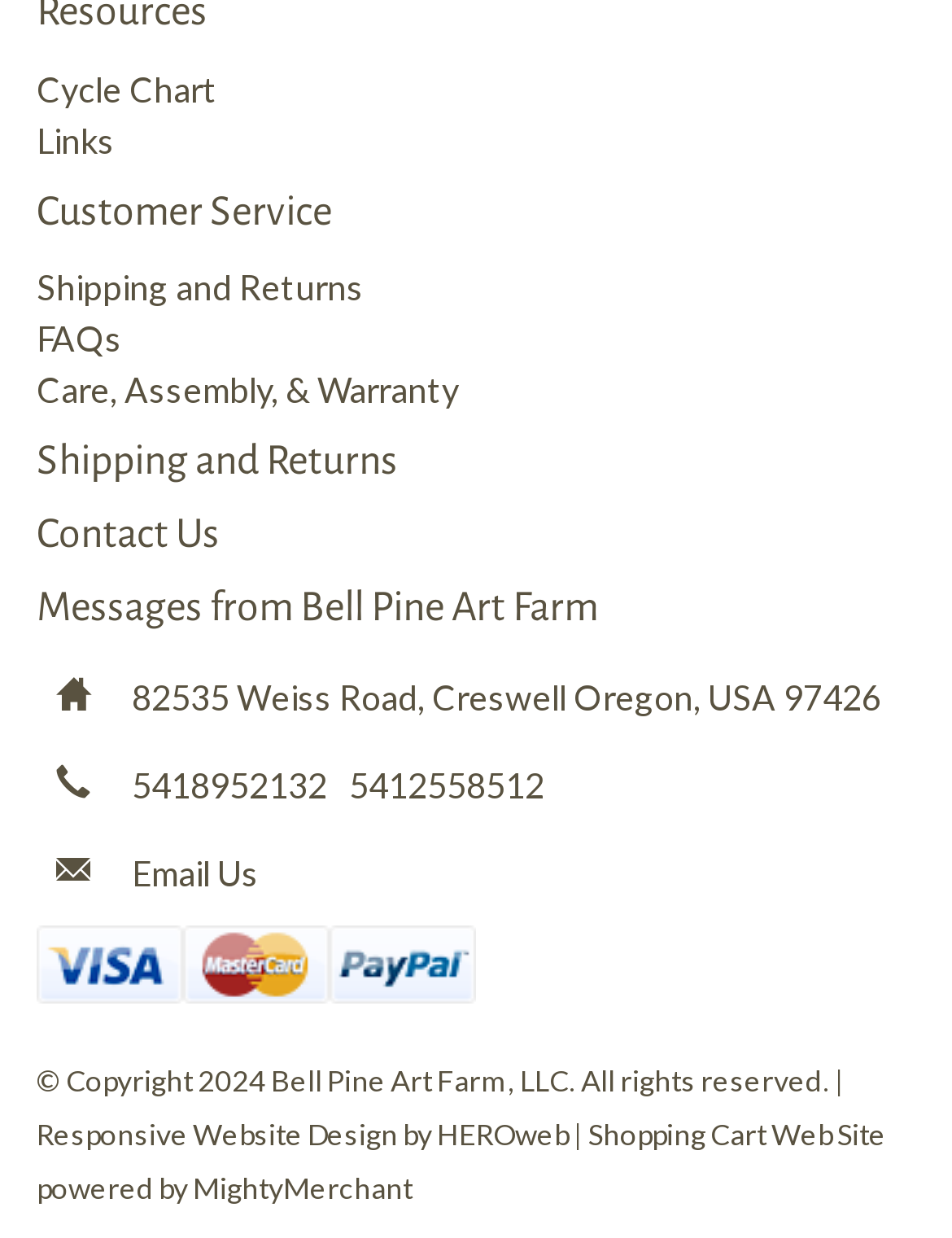Provide the bounding box coordinates of the section that needs to be clicked to accomplish the following instruction: "View FAQs."

[0.038, 0.257, 0.128, 0.291]